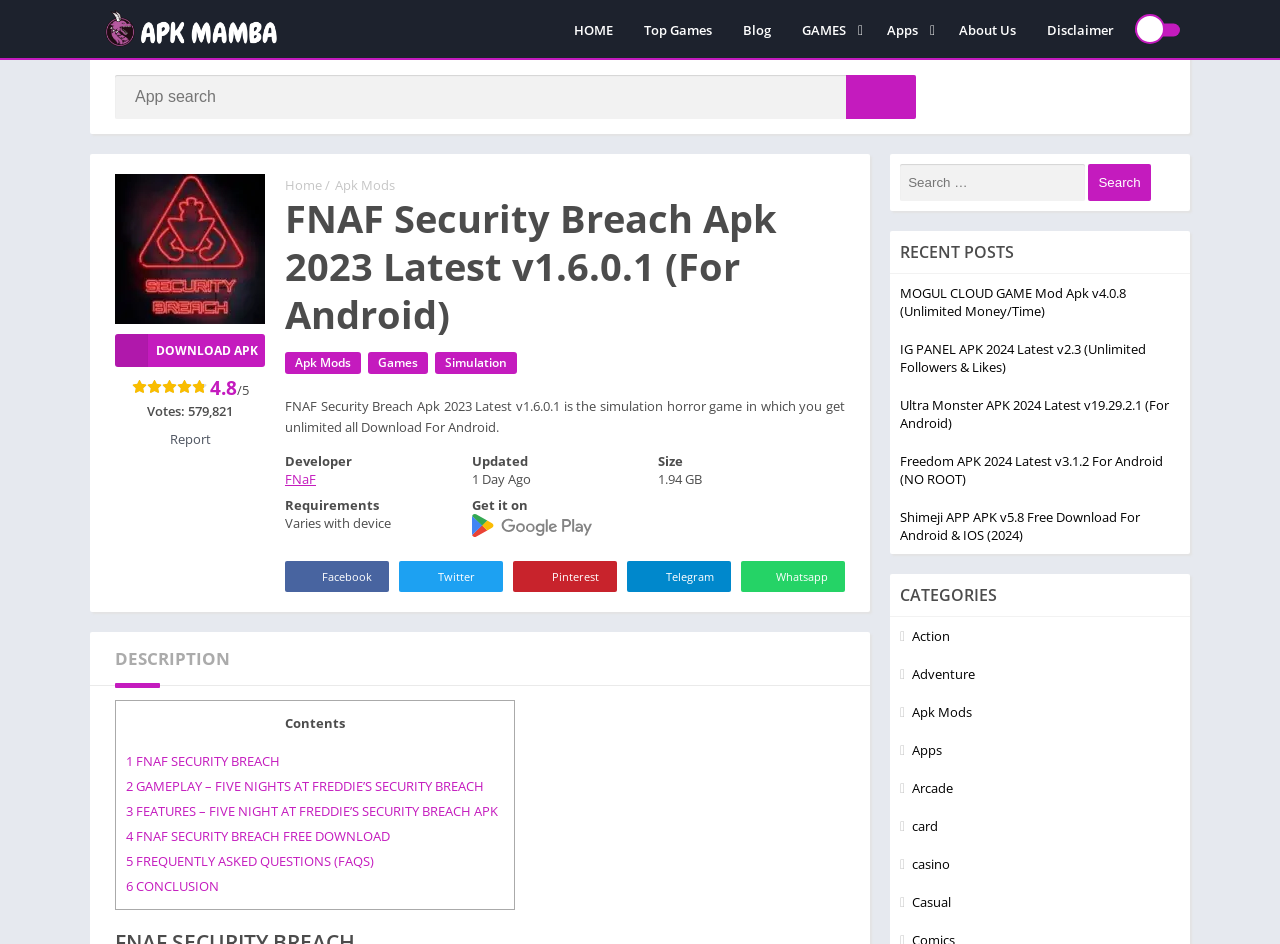What is the rating of the game?
Please elaborate on the answer to the question with detailed information.

The webpage displays a rating of 4.8 out of 5, which is indicated by the static text '4.8' and '/5' near the 'DOWNLOAD APK' button.